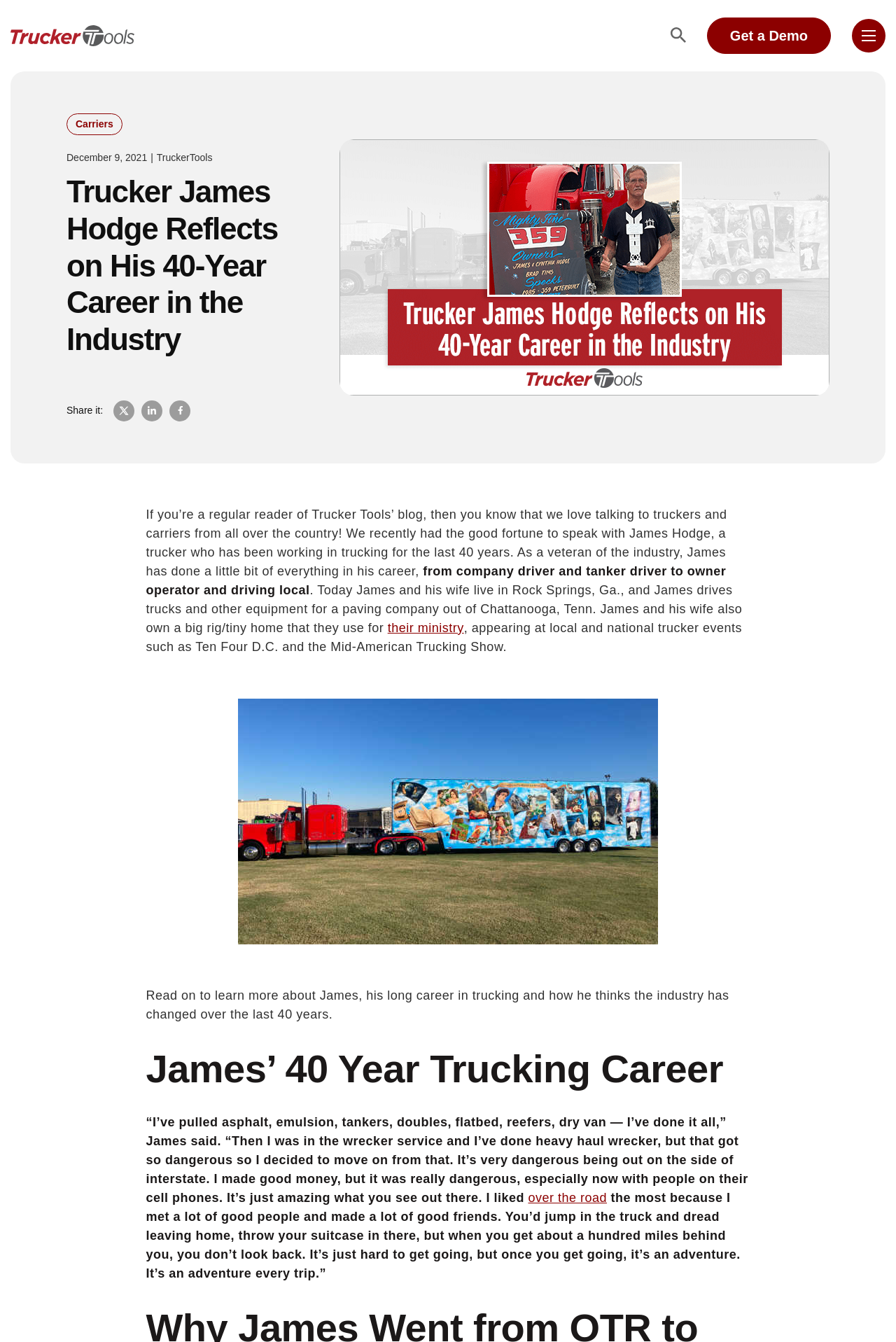Give a one-word or one-phrase response to the question:
What is the name of the event James and his wife appear at?

Ten Four D.C. and the Mid-American Trucking Show